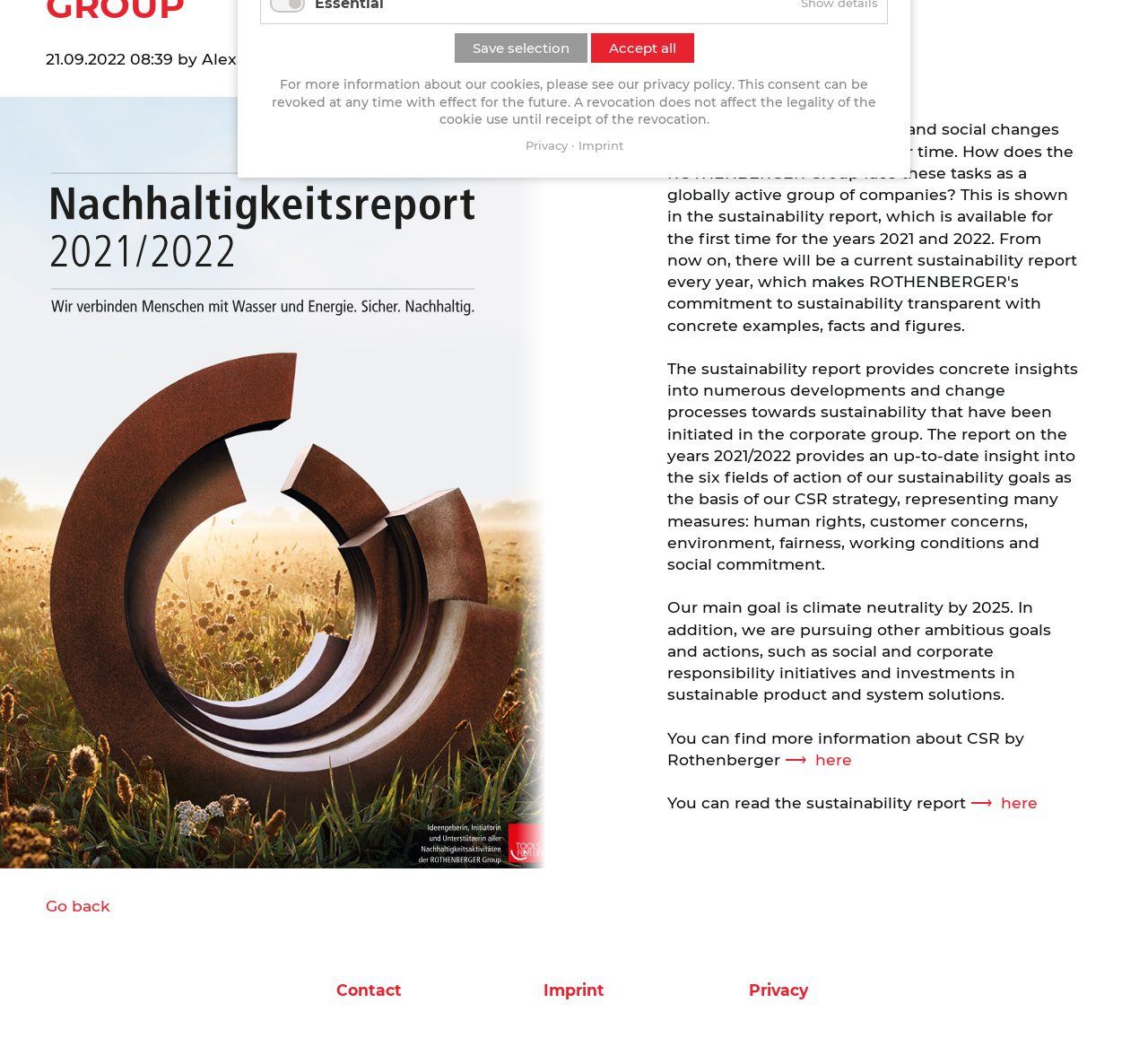Identify the bounding box of the HTML element described here: "Accept all". Provide the coordinates as four float numbers between 0 and 1: [left, top, right, bottom].

[0.514, 0.032, 0.604, 0.061]